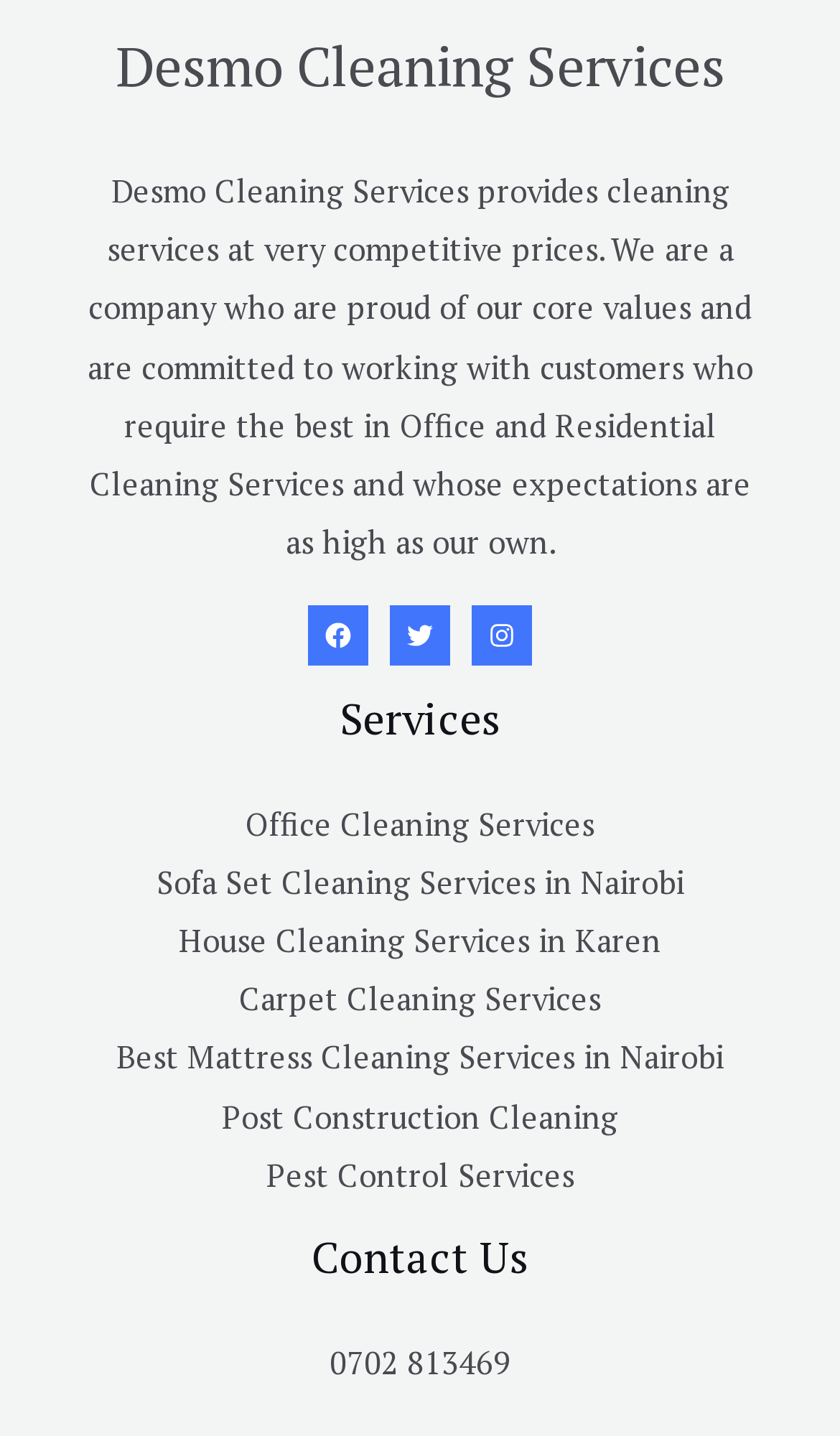Please locate the bounding box coordinates of the element's region that needs to be clicked to follow the instruction: "View Facebook page". The bounding box coordinates should be provided as four float numbers between 0 and 1, i.e., [left, top, right, bottom].

[0.367, 0.421, 0.438, 0.463]